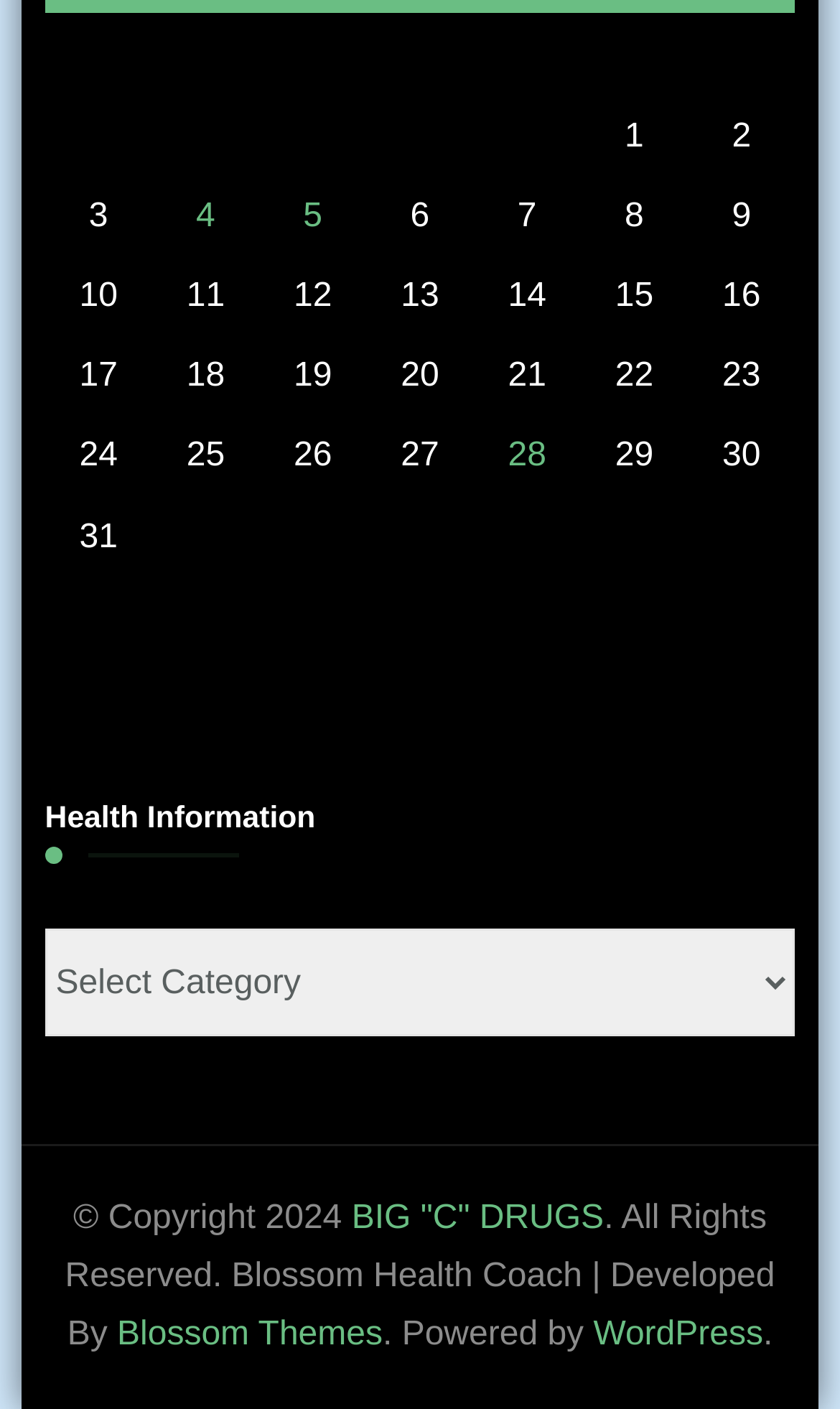How many links are in the footer section?
Using the image, provide a concise answer in one word or a short phrase.

3